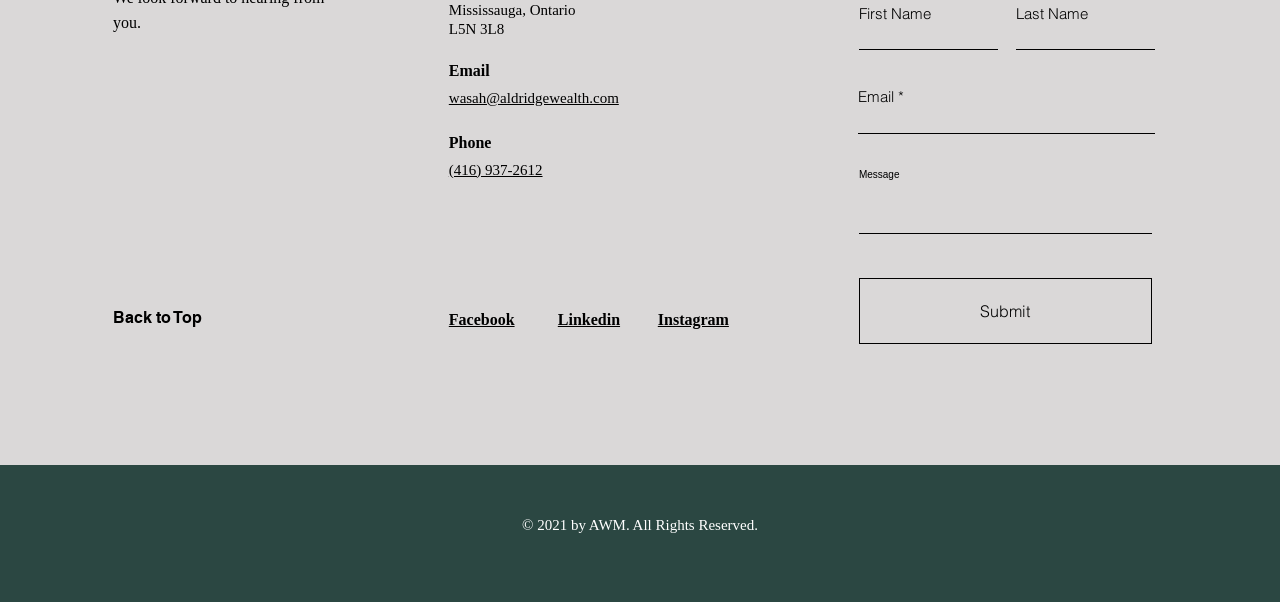Please find the bounding box coordinates of the section that needs to be clicked to achieve this instruction: "Click the 'Back to Top' link".

[0.088, 0.495, 0.199, 0.561]